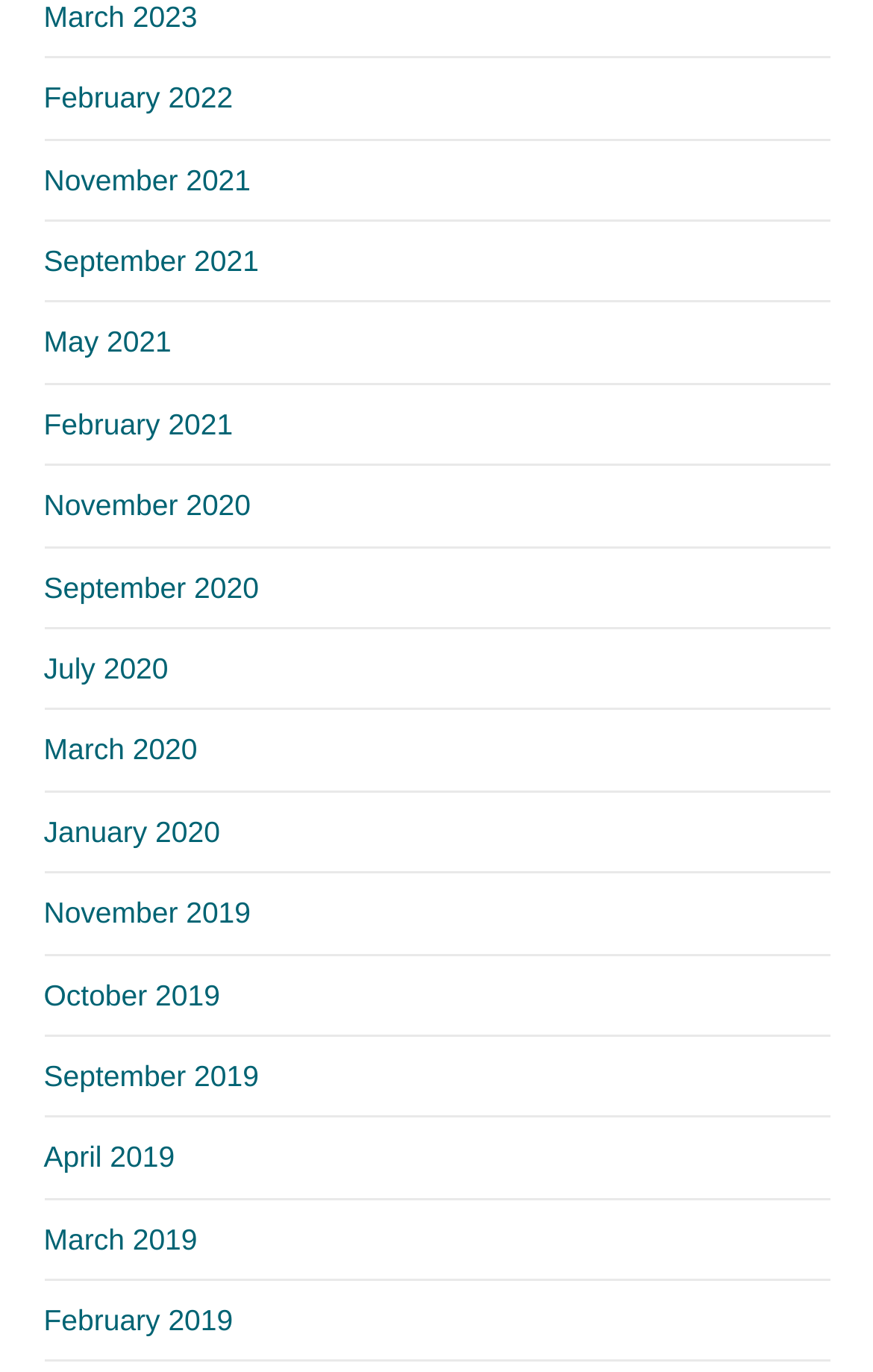Can you specify the bounding box coordinates of the area that needs to be clicked to fulfill the following instruction: "view May 2021"?

[0.05, 0.237, 0.196, 0.262]